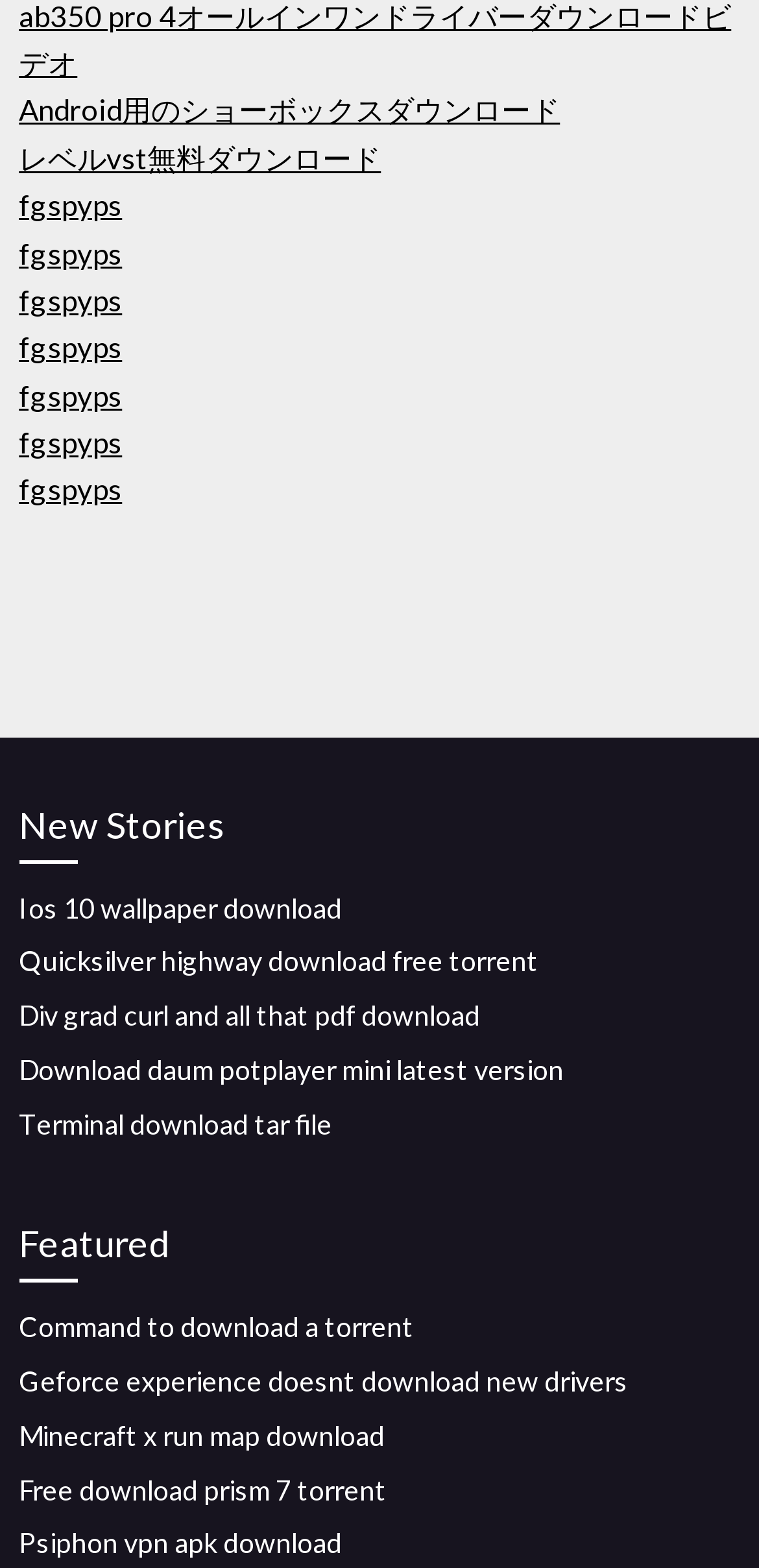Please identify the bounding box coordinates of the element I need to click to follow this instruction: "Download Android showbox".

[0.025, 0.059, 0.738, 0.081]